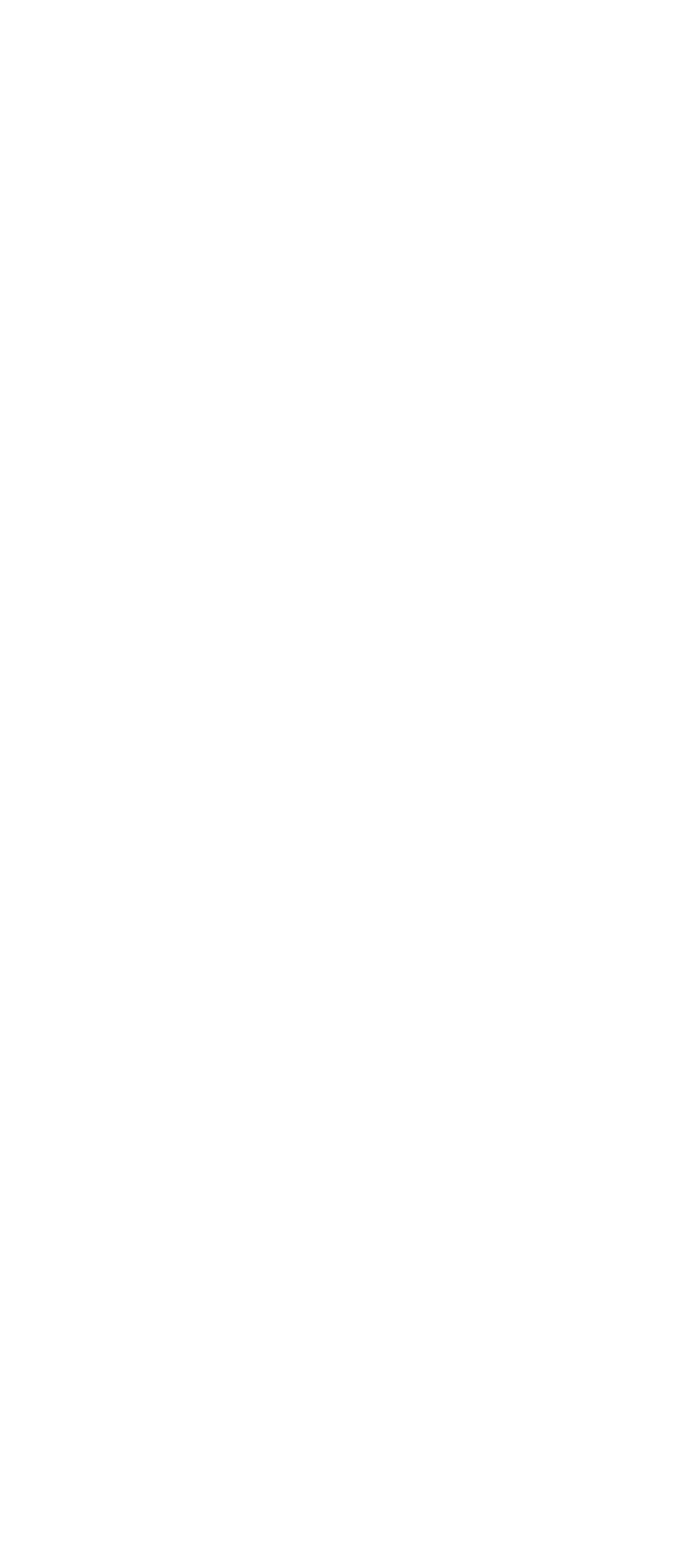Determine the bounding box coordinates for the area that should be clicked to carry out the following instruction: "Click on the 'general' link".

None